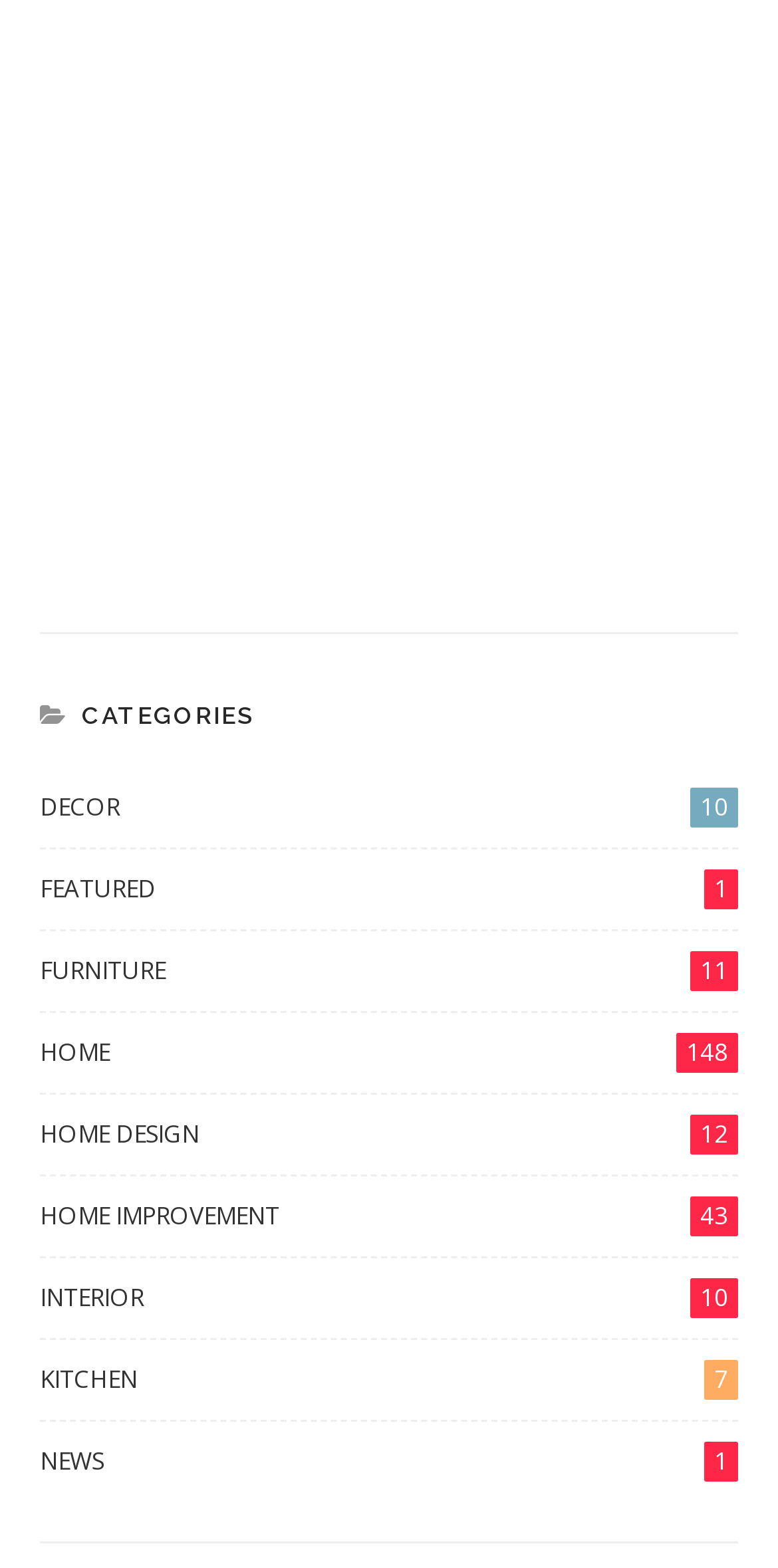How many categories are listed on the webpage?
Please provide a comprehensive answer based on the information in the image.

I counted the number of link elements under the heading ' CATEGORIES' and found 9 categories listed, including DECOR, FEATURED, FURNITURE, HOME, HOME DESIGN, HOME IMPROVEMENT, INTERIOR, KITCHEN, and NEWS.